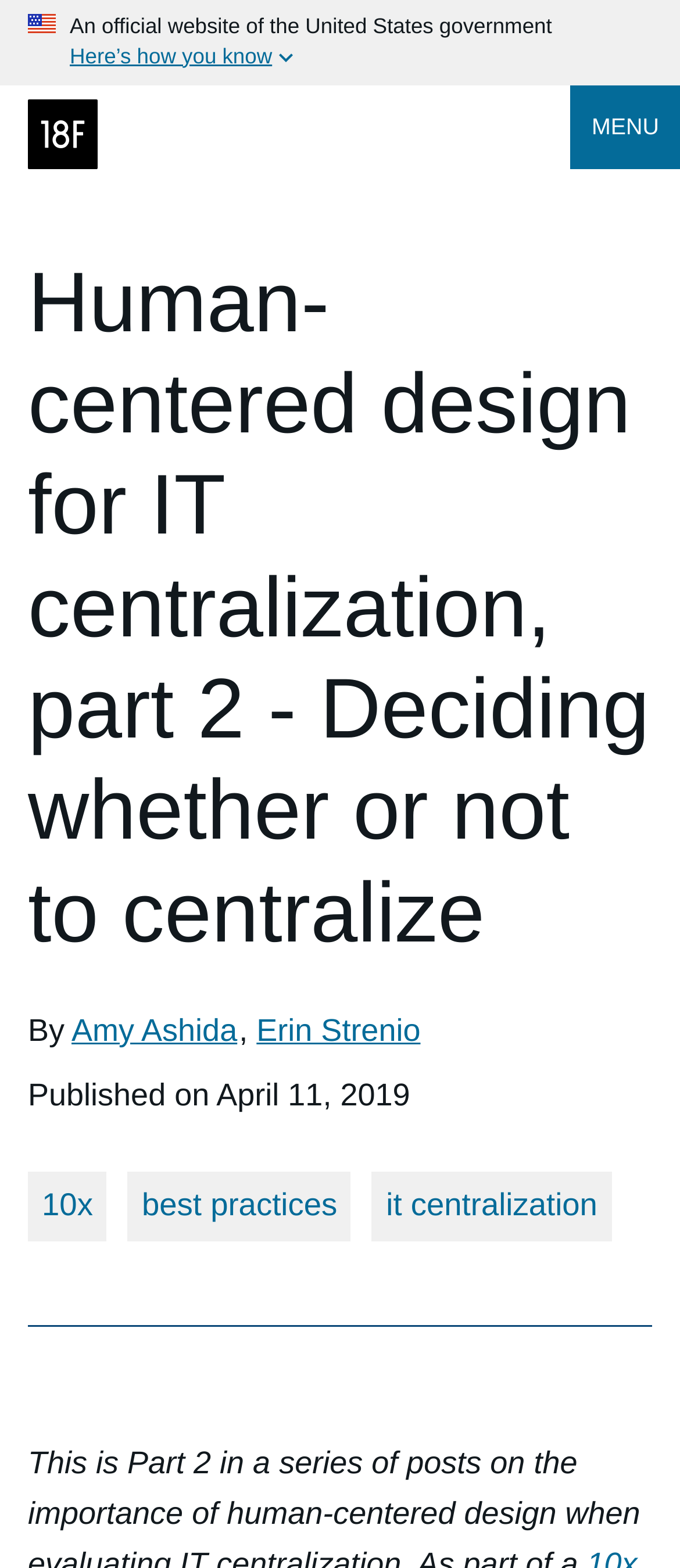Find the coordinates for the bounding box of the element with this description: "Here’s how you know".

[0.0, 0.0, 1.0, 0.054]